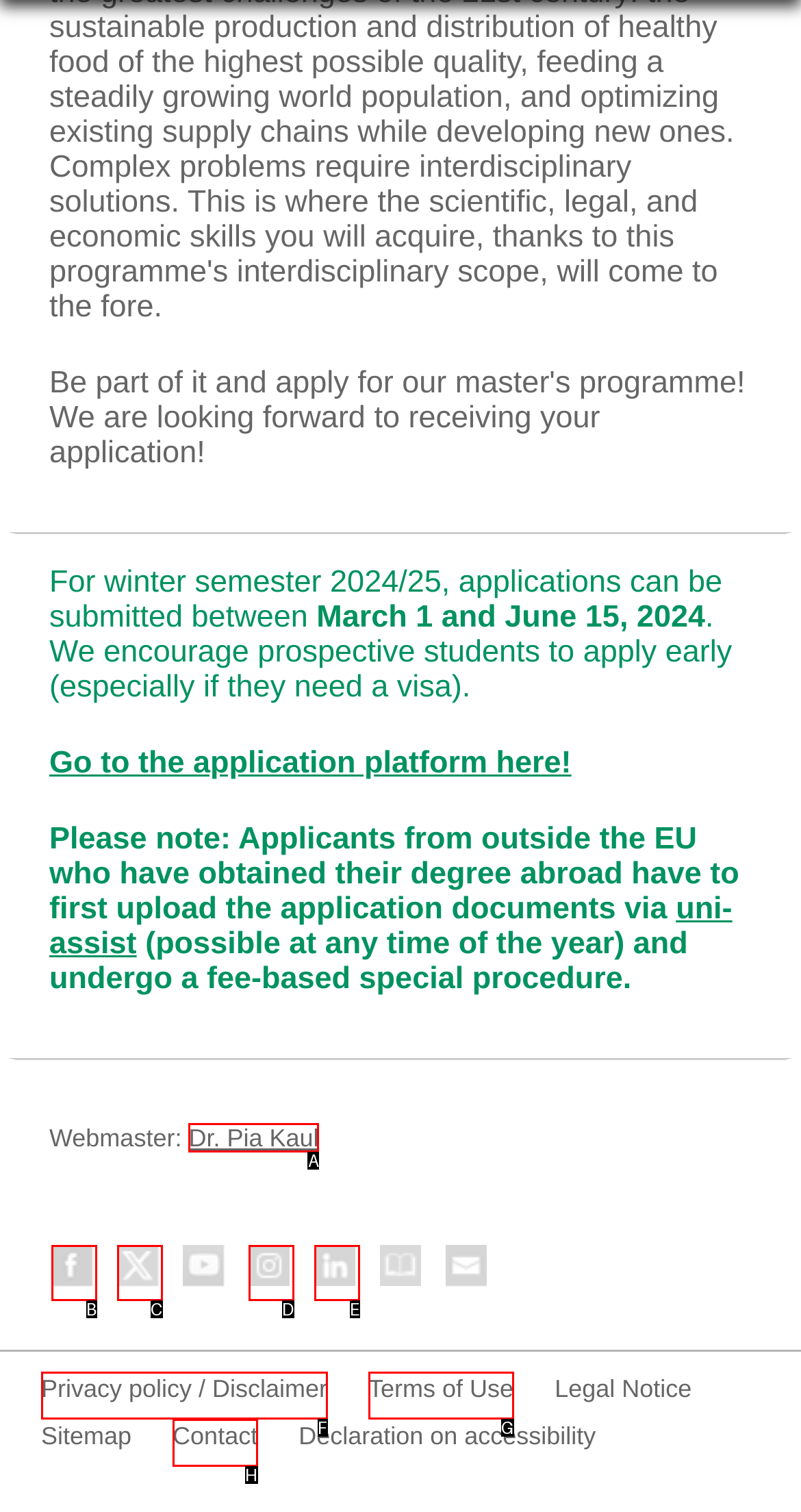Tell me which one HTML element best matches the description: Dr. Pia Kaul
Answer with the option's letter from the given choices directly.

A